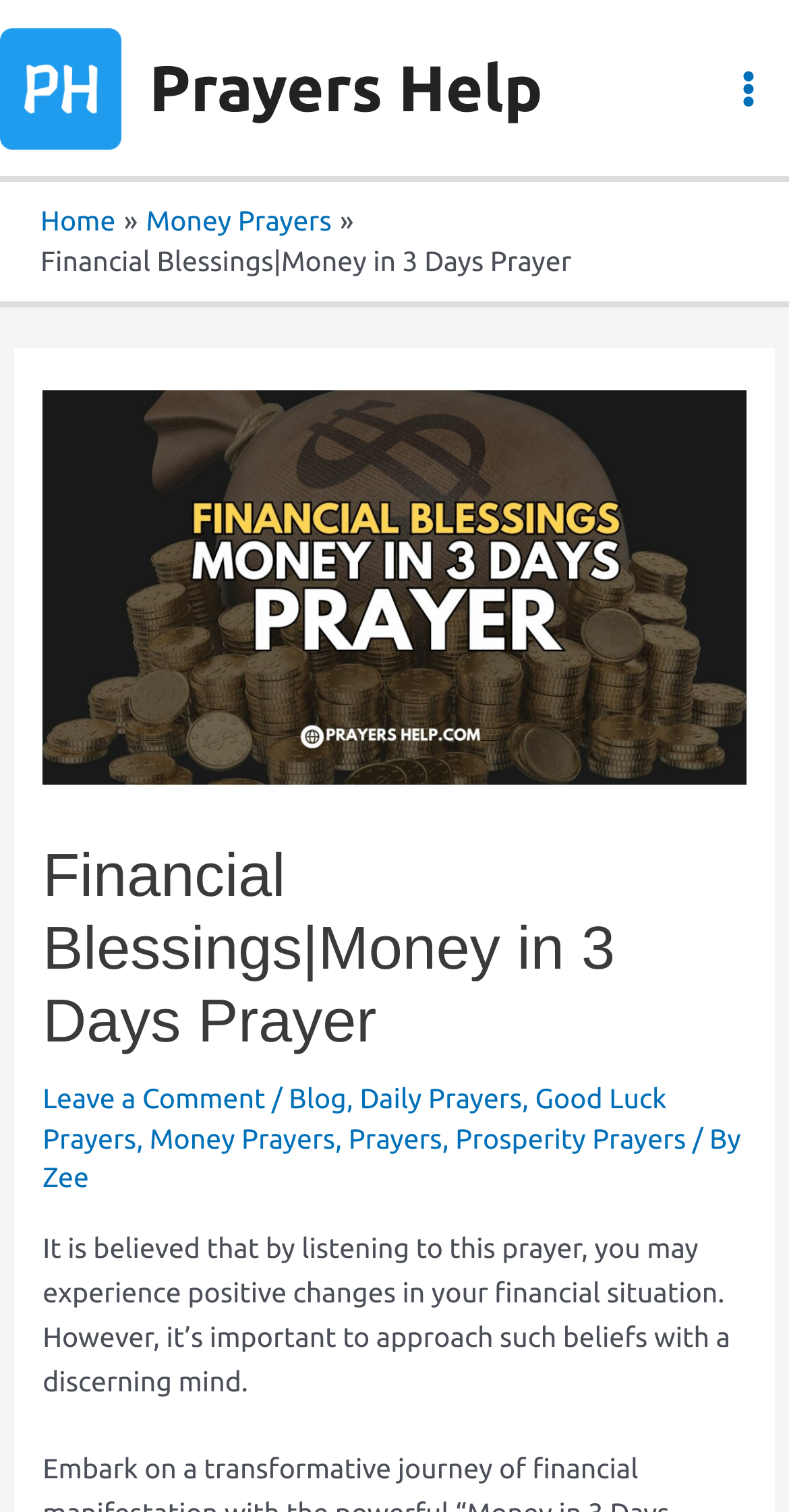Please locate the bounding box coordinates of the element that should be clicked to achieve the given instruction: "Go to the 'Home' page".

[0.051, 0.136, 0.146, 0.157]